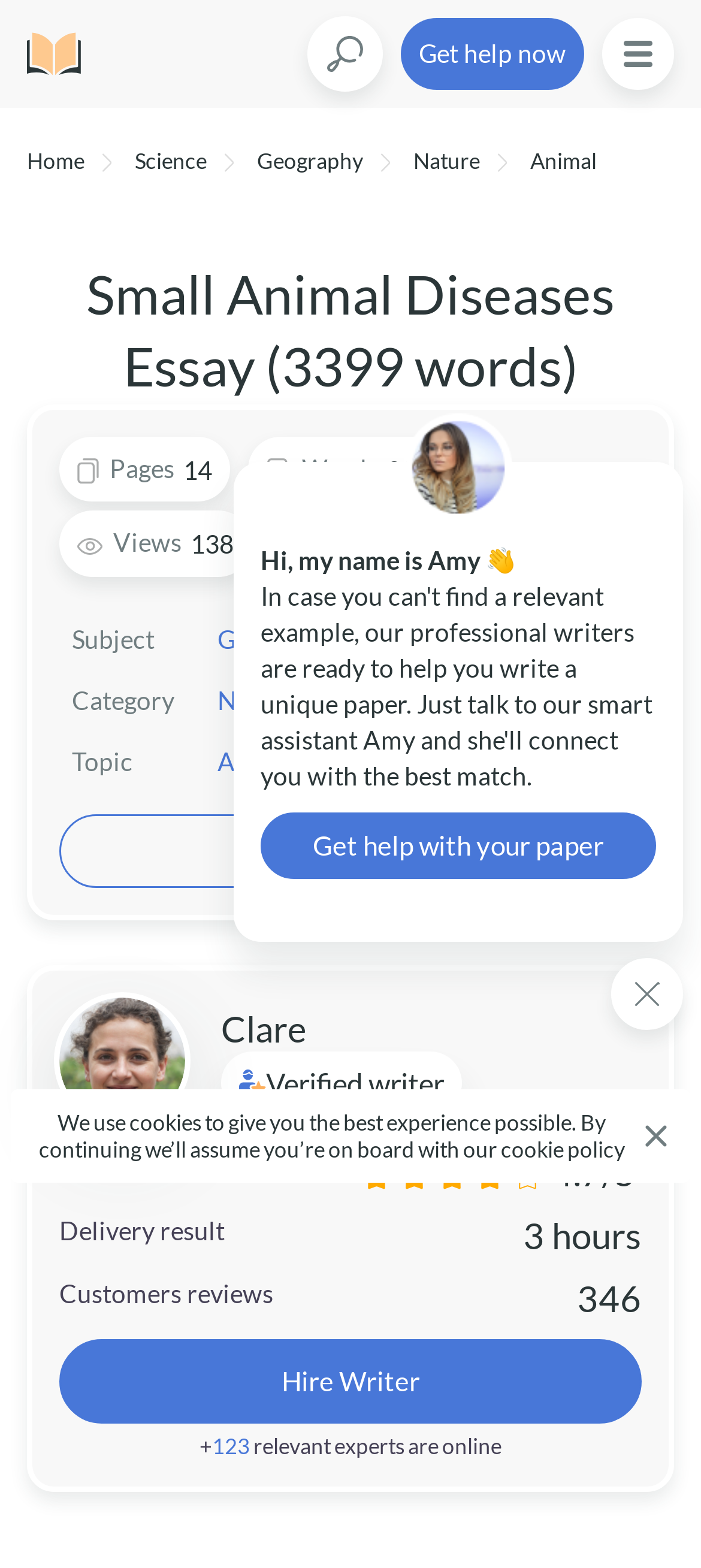Please identify the bounding box coordinates of the clickable element to fulfill the following instruction: "Open the menu". The coordinates should be four float numbers between 0 and 1, i.e., [left, top, right, bottom].

[0.859, 0.011, 0.962, 0.057]